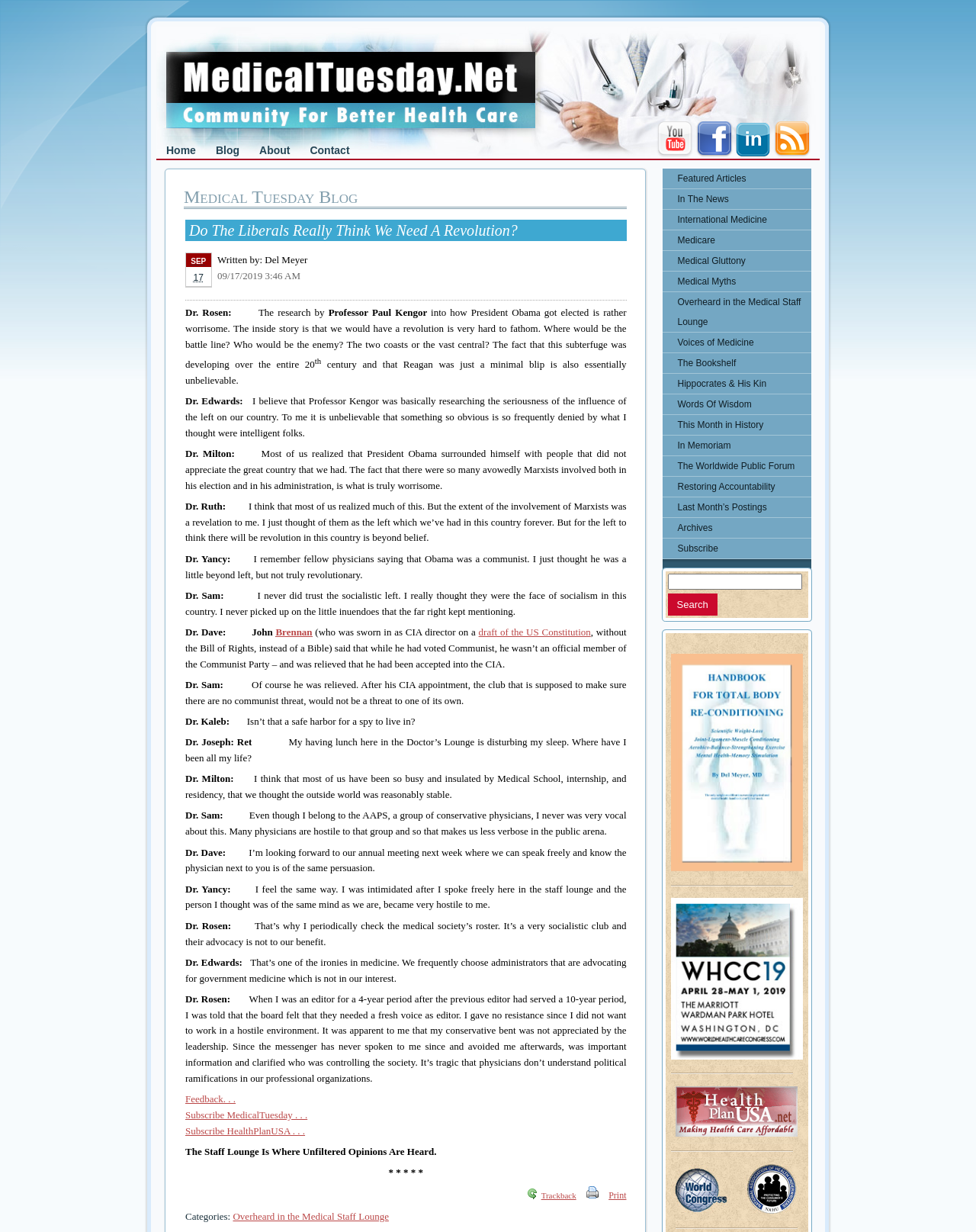How many images are in the social media section?
Look at the image and respond with a one-word or short phrase answer.

4